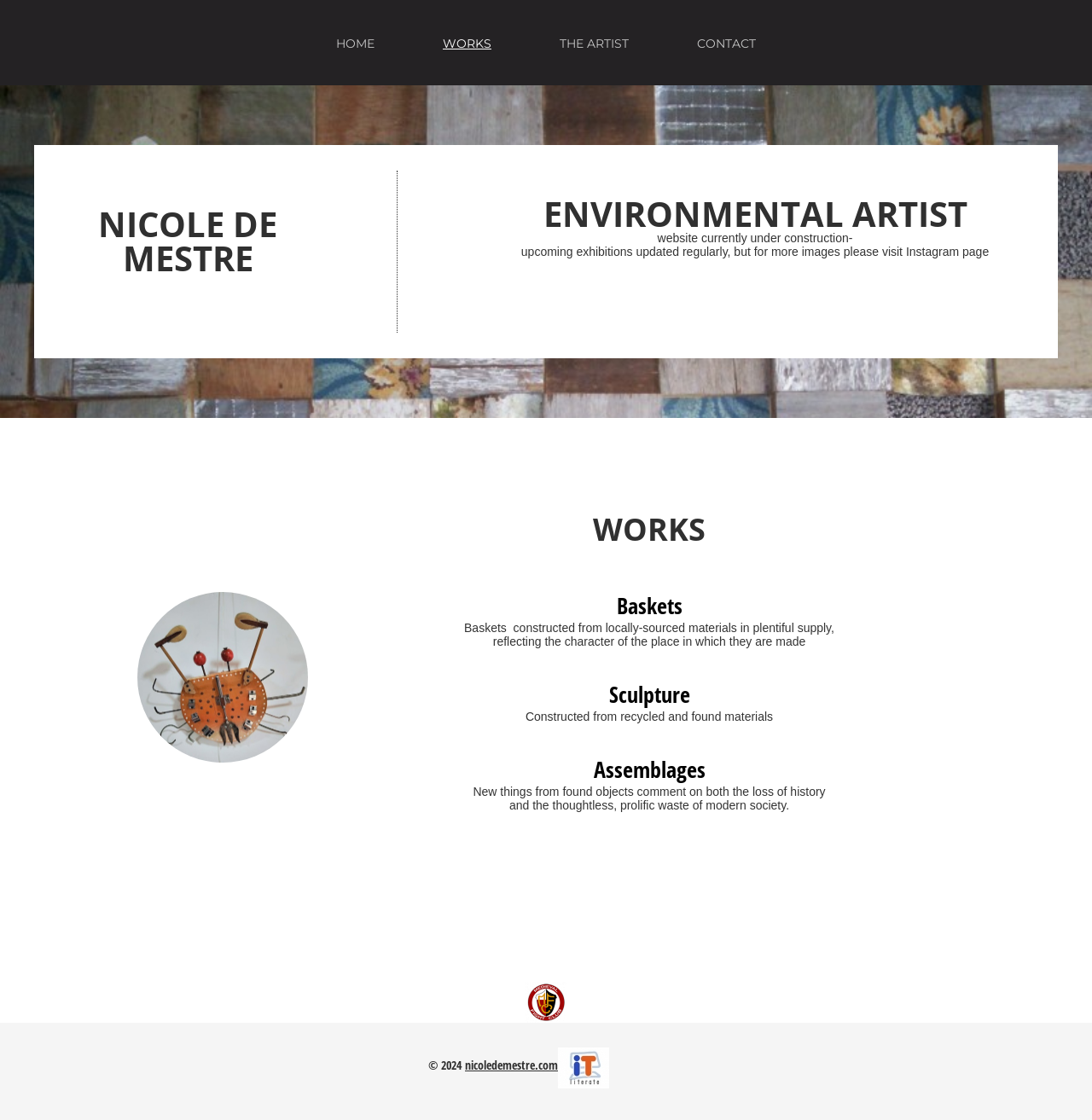What is the artist's name?
Please look at the screenshot and answer in one word or a short phrase.

NICOLE DE MESTRE